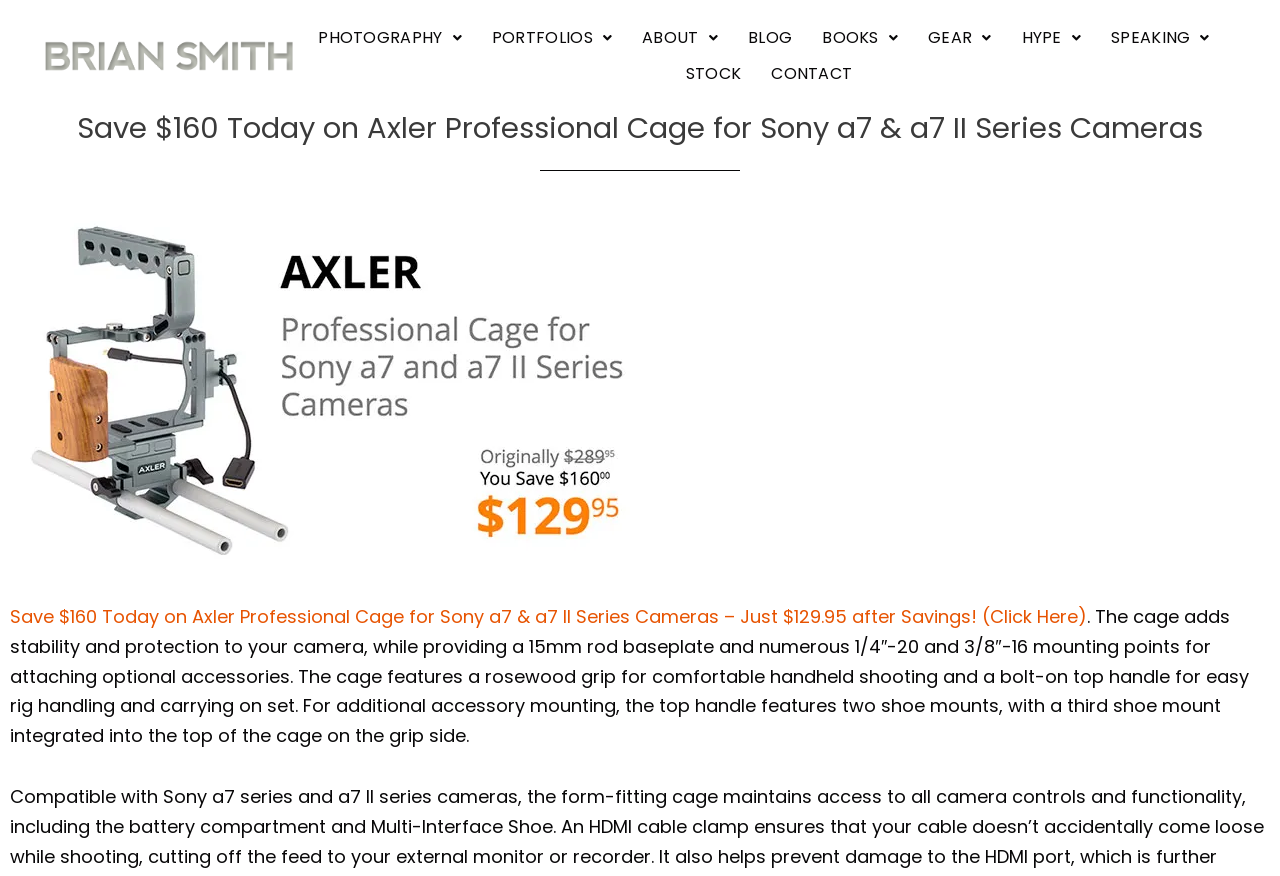From the details in the image, provide a thorough response to the question: How many shoe mounts are on the top handle?

The webpage content states that the top handle features two shoe mounts, which are used for attaching optional accessories. Additionally, there is a third shoe mount integrated into the top of the cage on the grip side.